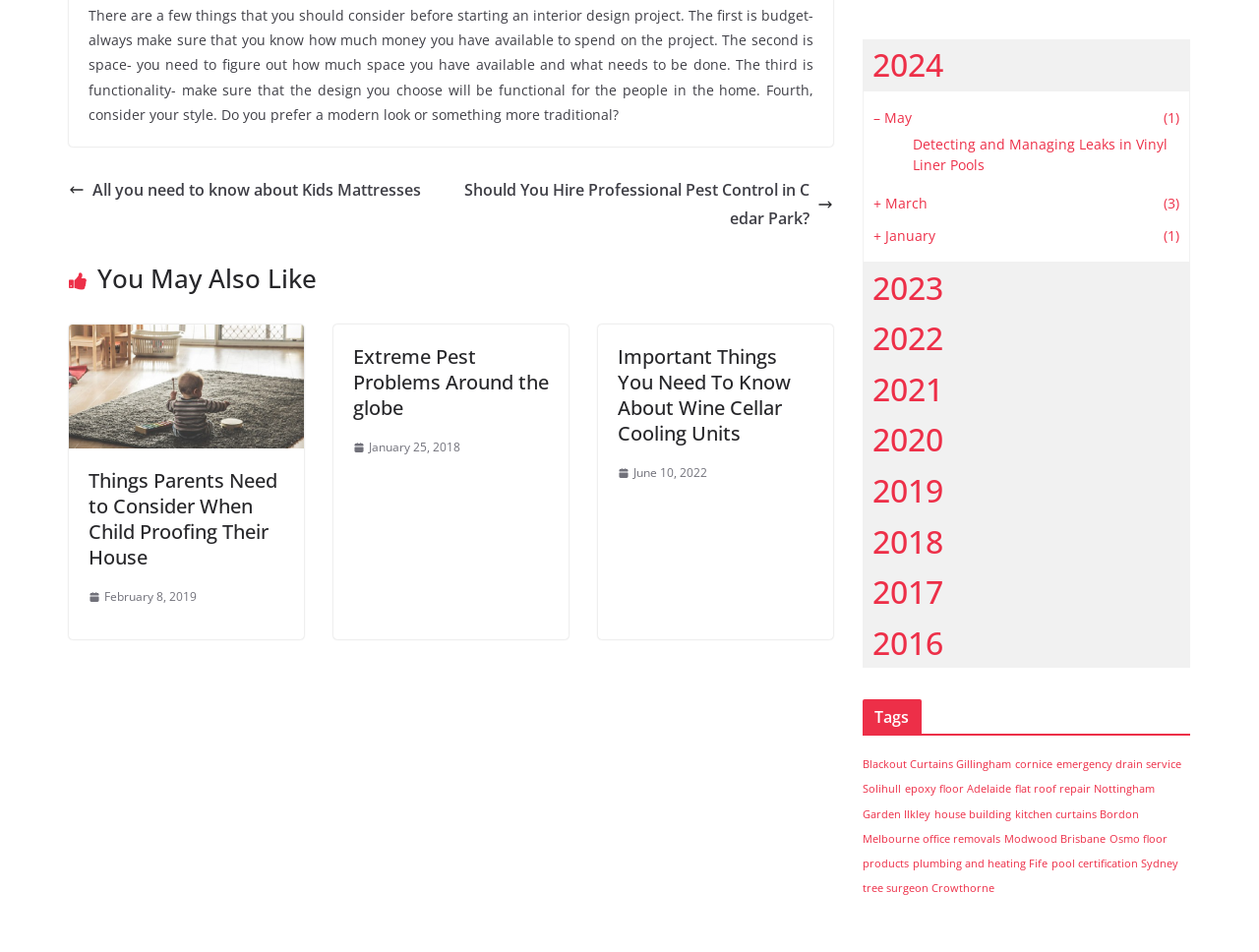Pinpoint the bounding box coordinates of the clickable area necessary to execute the following instruction: "Read 'Things Parents Need to Consider When Child Proofing Their House'". The coordinates should be given as four float numbers between 0 and 1, namely [left, top, right, bottom].

[0.055, 0.344, 0.241, 0.367]